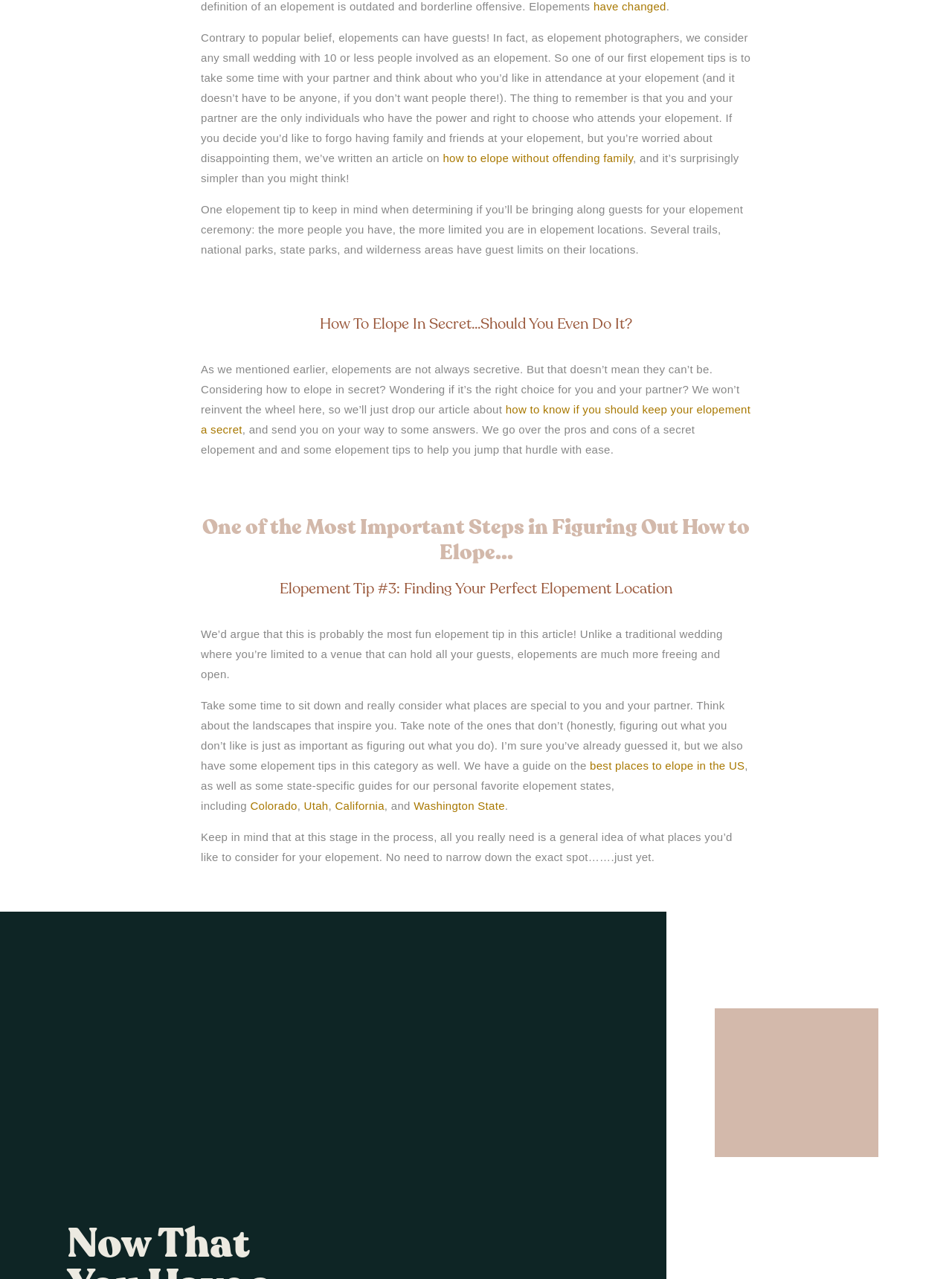What is the most fun part of planning an elopement?
Answer the question based on the image using a single word or a brief phrase.

Finding the perfect location